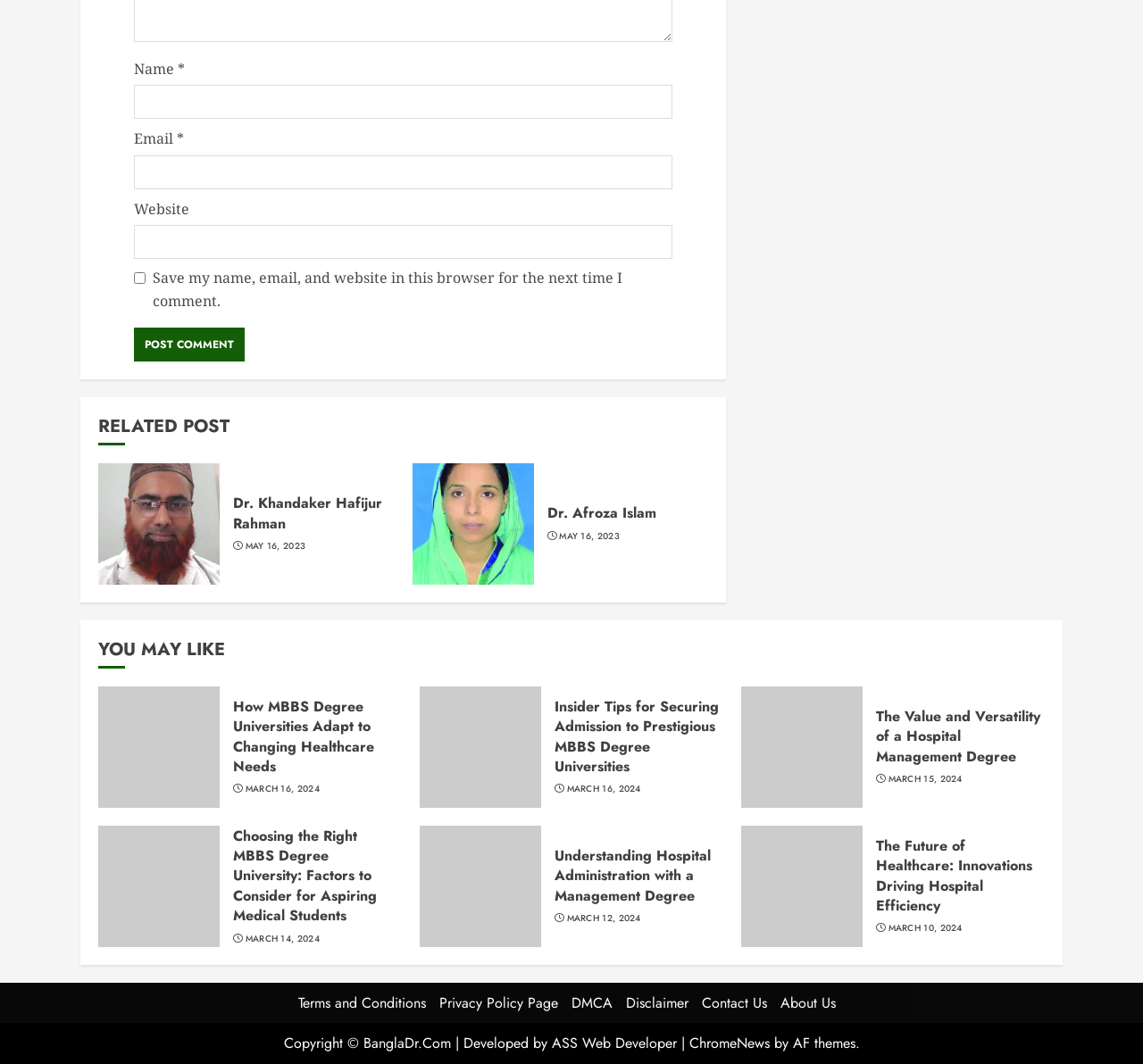Determine the bounding box for the UI element as described: "parent_node: Website name="url"". The coordinates should be represented as four float numbers between 0 and 1, formatted as [left, top, right, bottom].

[0.117, 0.212, 0.588, 0.244]